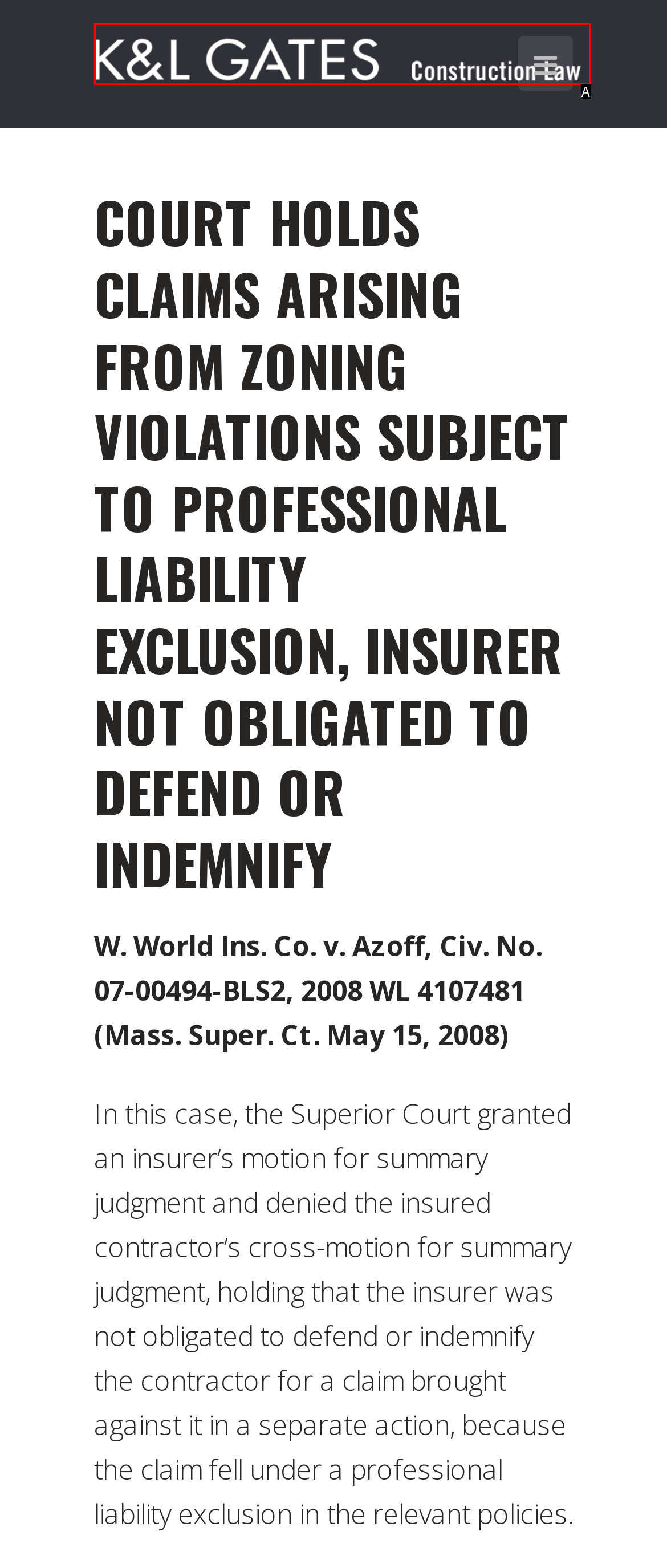Given the description: title="Construction Law", select the HTML element that best matches it. Reply with the letter of your chosen option.

A